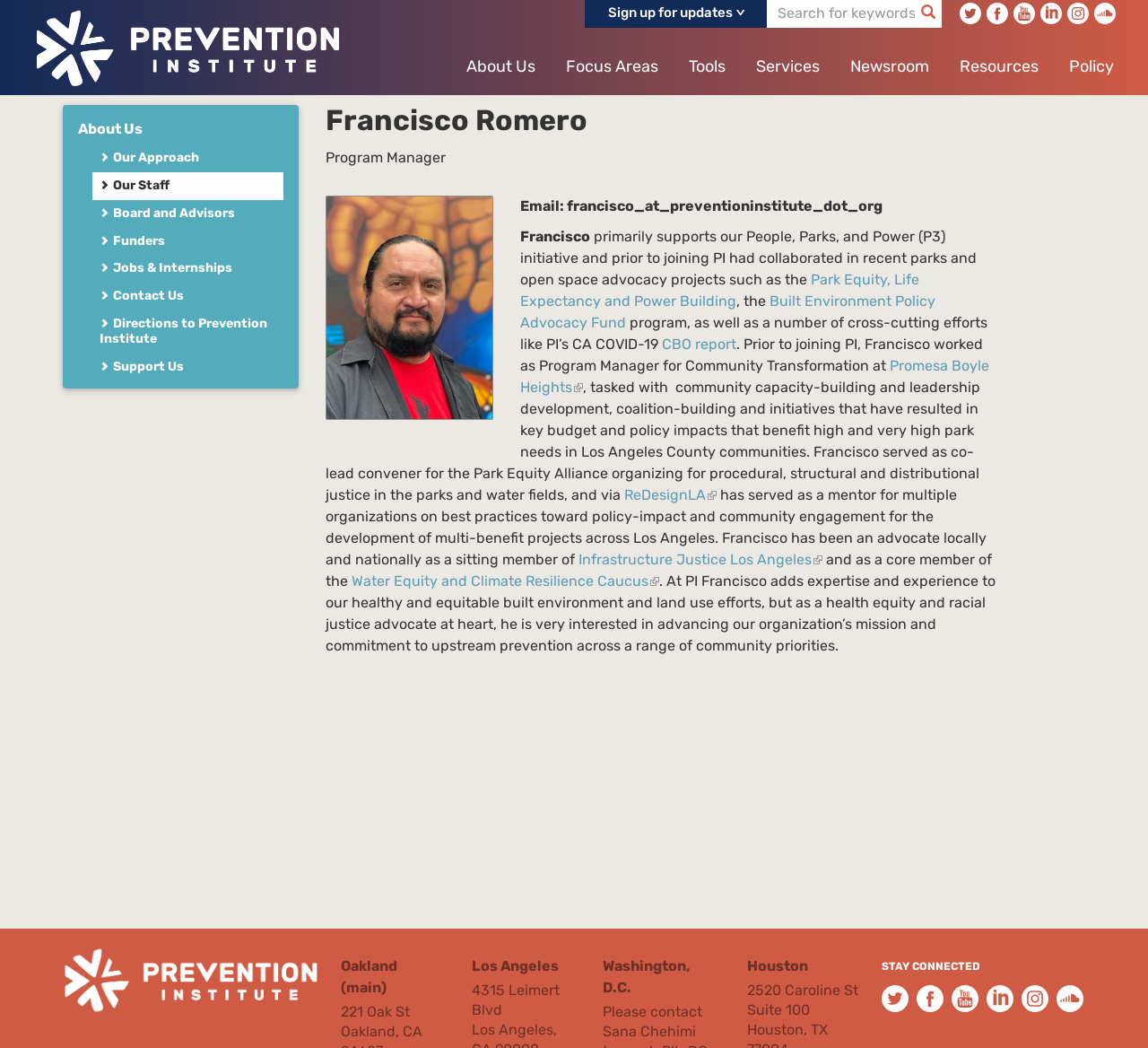Predict the bounding box coordinates of the area that should be clicked to accomplish the following instruction: "Visit Prevention Institute homepage". The bounding box coordinates should consist of four float numbers between 0 and 1, i.e., [left, top, right, bottom].

[0.03, 0.009, 0.297, 0.084]